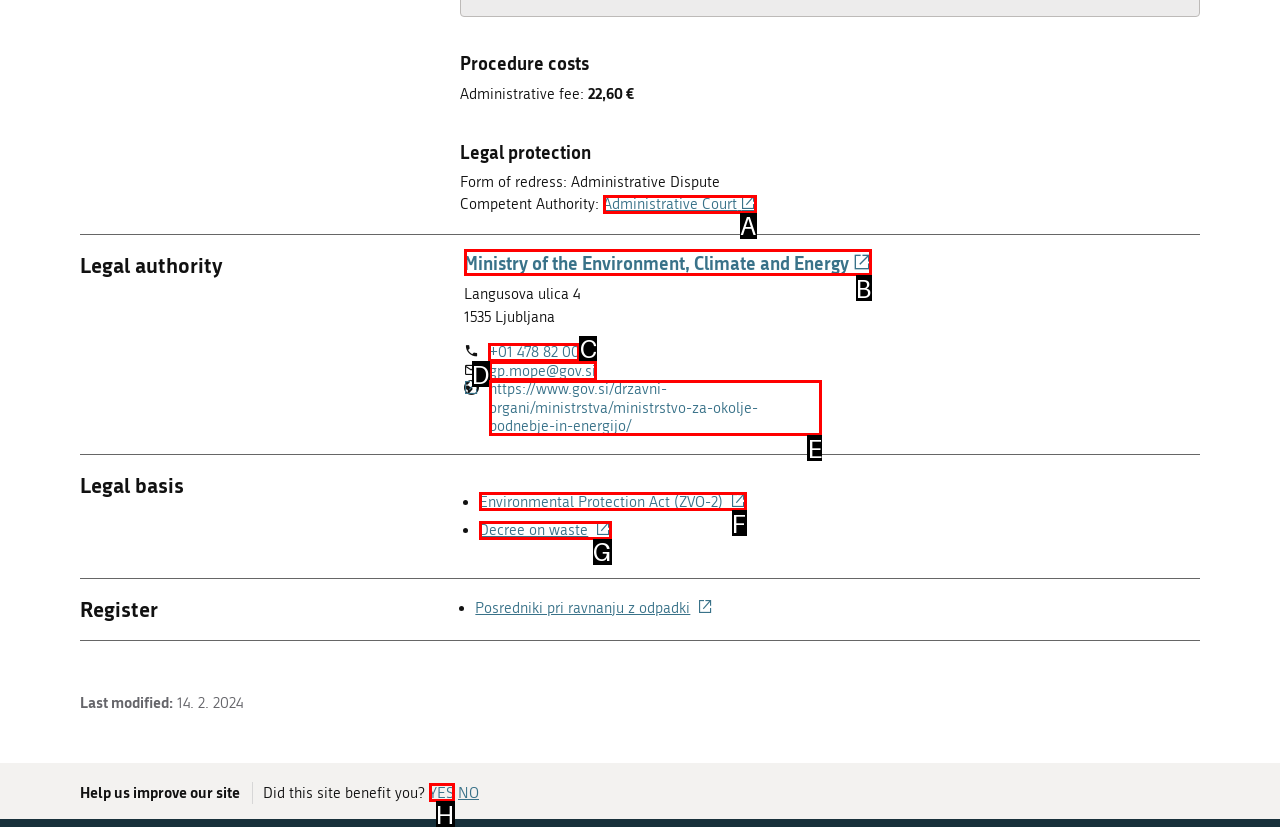Identify the correct UI element to click for this instruction: Contact the Ministry of the Environment, Climate and Energy
Respond with the appropriate option's letter from the provided choices directly.

C